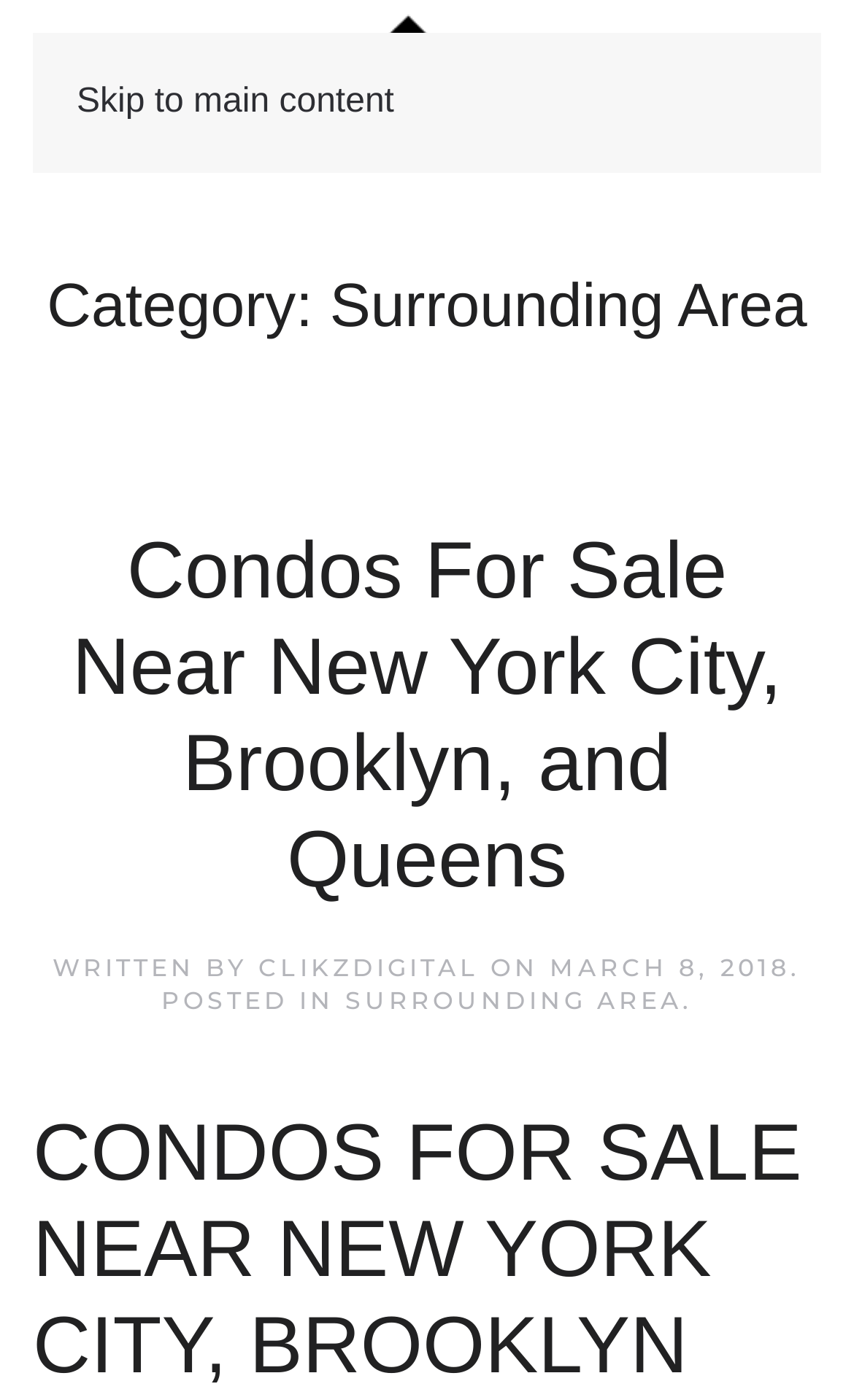Provide the bounding box coordinates of the HTML element described as: "Main Menu". The bounding box coordinates should be four float numbers between 0 and 1, i.e., [left, top, right, bottom].

None